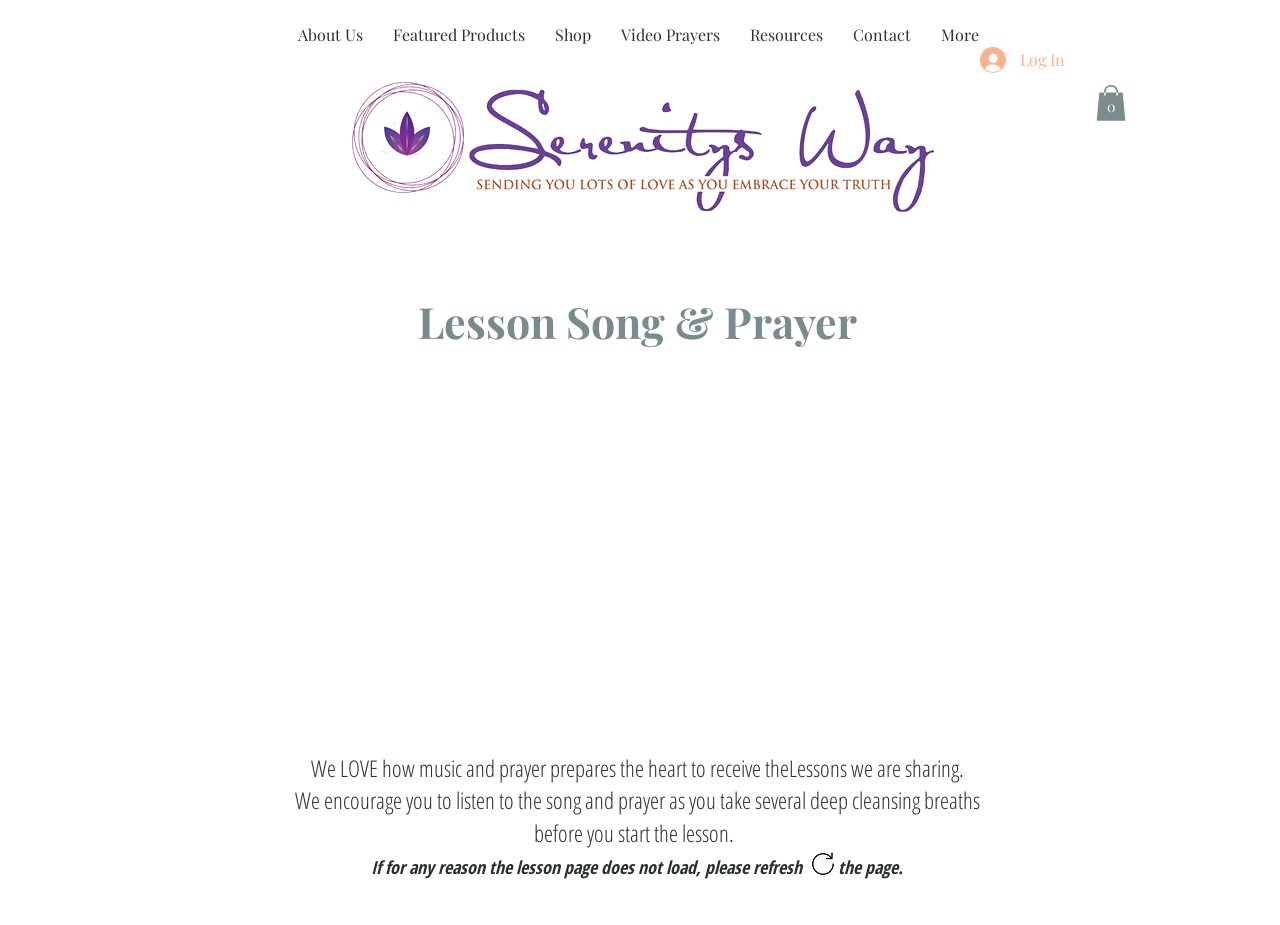Indicate the bounding box coordinates of the clickable region to achieve the following instruction: "View the Cart."

[0.856, 0.092, 0.88, 0.131]